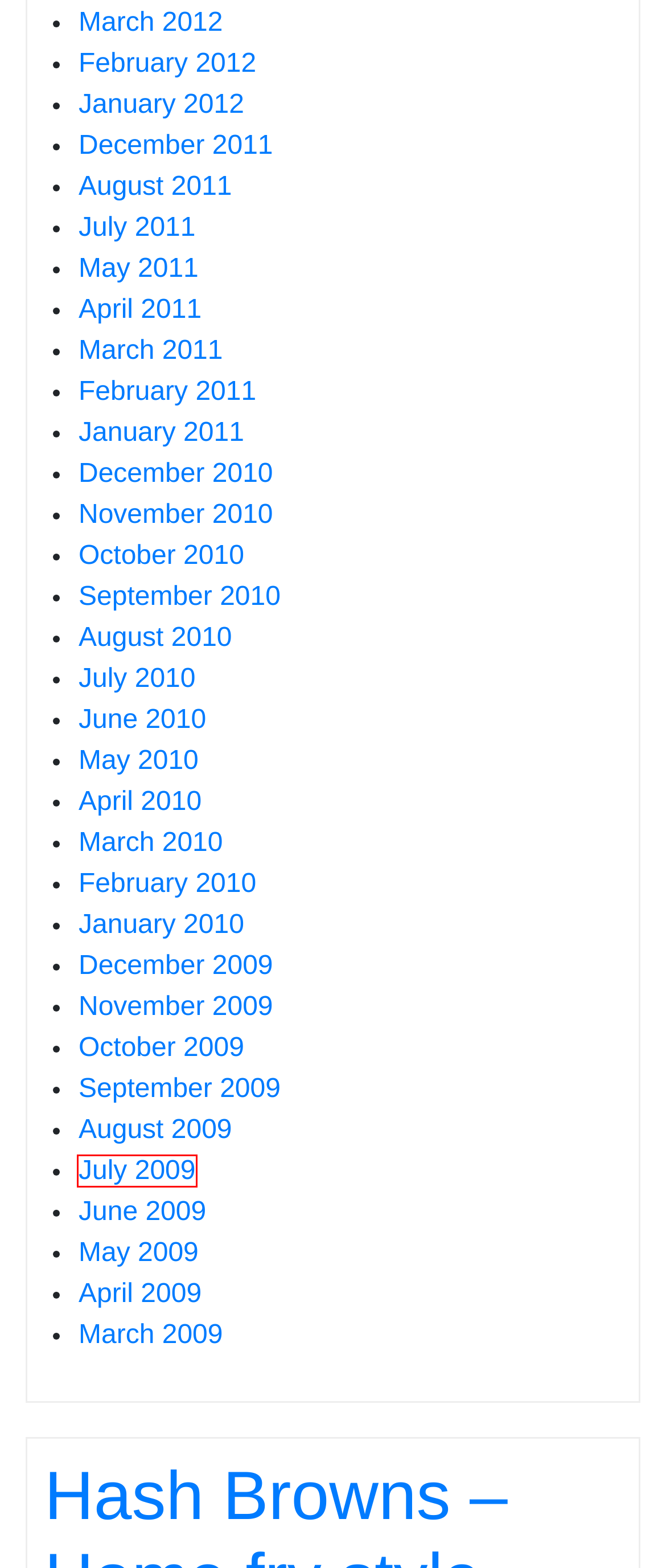You are given a screenshot of a webpage with a red rectangle bounding box. Choose the best webpage description that matches the new webpage after clicking the element in the bounding box. Here are the candidates:
A. April 2009 | miia monthly
B. July 2010 | miia monthly
C. March 2012 | miia monthly
D. July 2009 | miia monthly
E. August 2009 | miia monthly
F. December 2009 | miia monthly
G. February 2011 | miia monthly
H. March 2011 | miia monthly

D